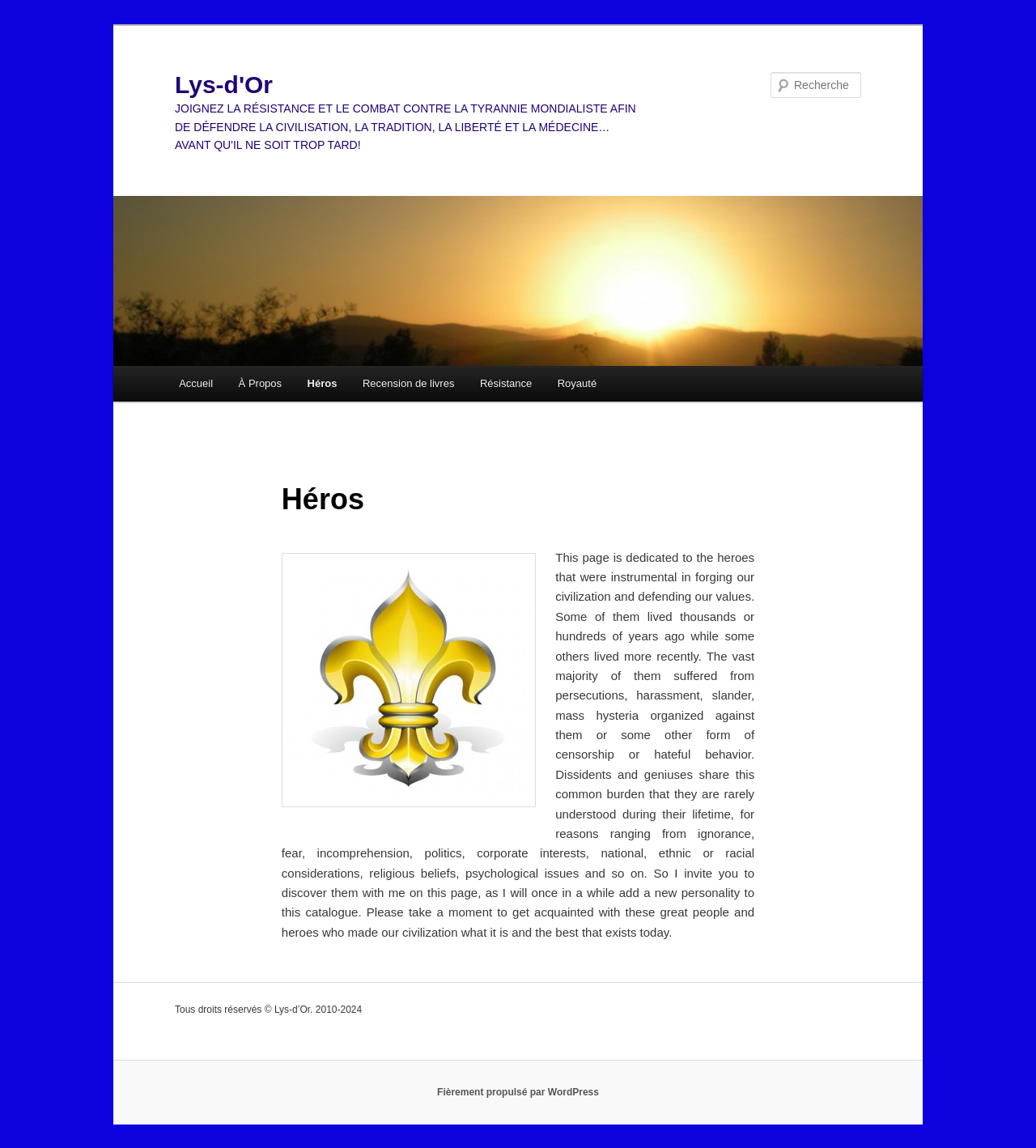What is the theme of the menu items? Based on the image, give a response in one word or a short phrase.

Various topics